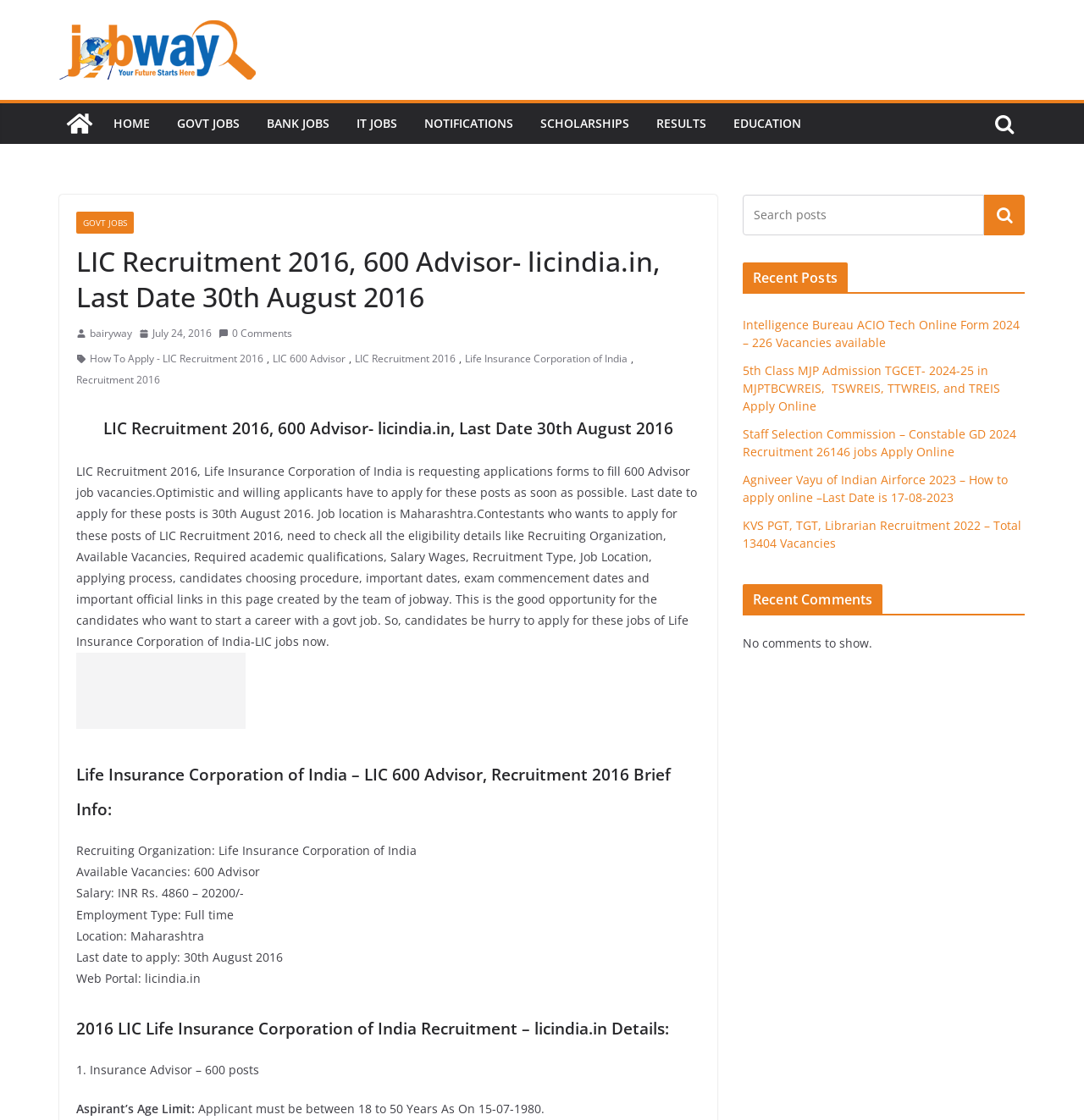What is the age limit for the applicants of LIC Recruitment 2016?
Respond to the question with a single word or phrase according to the image.

18 to 50 Years